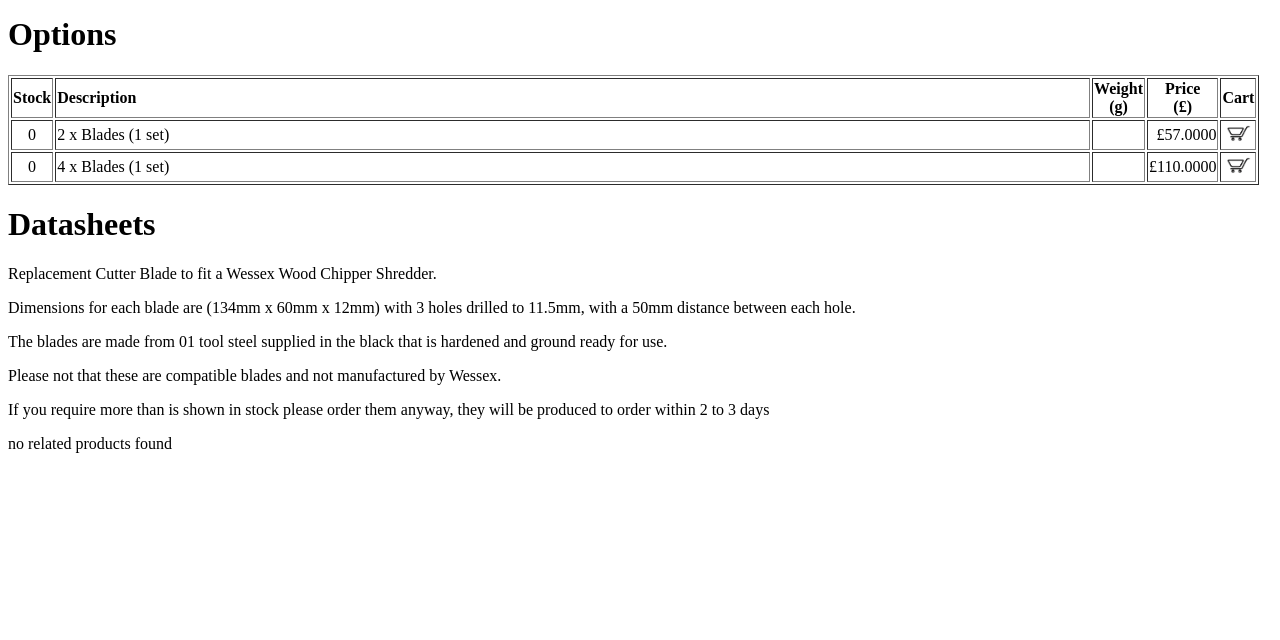Find the bounding box coordinates corresponding to the UI element with the description: "alt="Cart" name="OptionCart_2"". The coordinates should be formatted as [left, top, right, bottom], with values as floats between 0 and 1.

[0.958, 0.24, 0.977, 0.275]